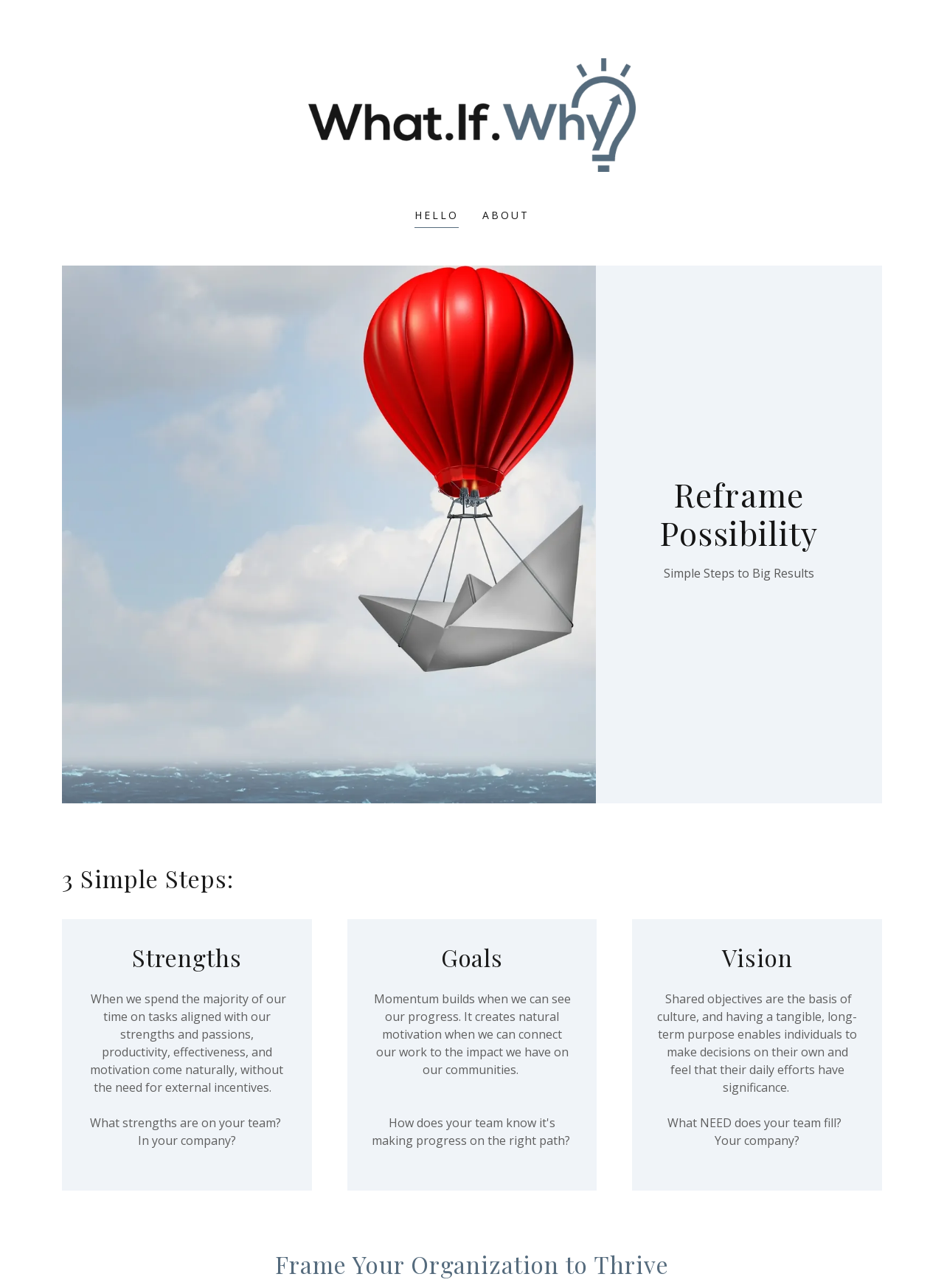Respond concisely with one word or phrase to the following query:
What is the main topic of this webpage?

Team Coaching